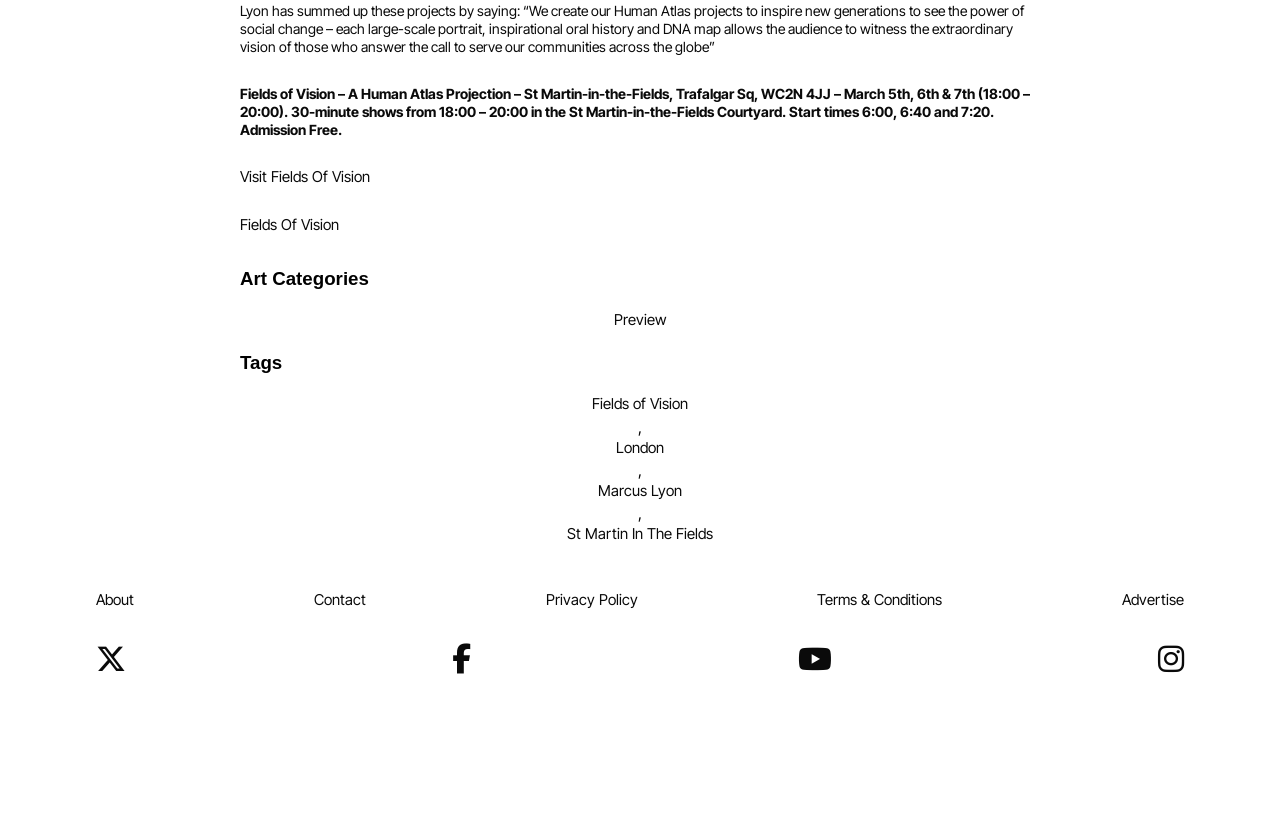Respond with a single word or phrase to the following question:
Who is the creator of the Human Atlas projects?

Marcus Lyon